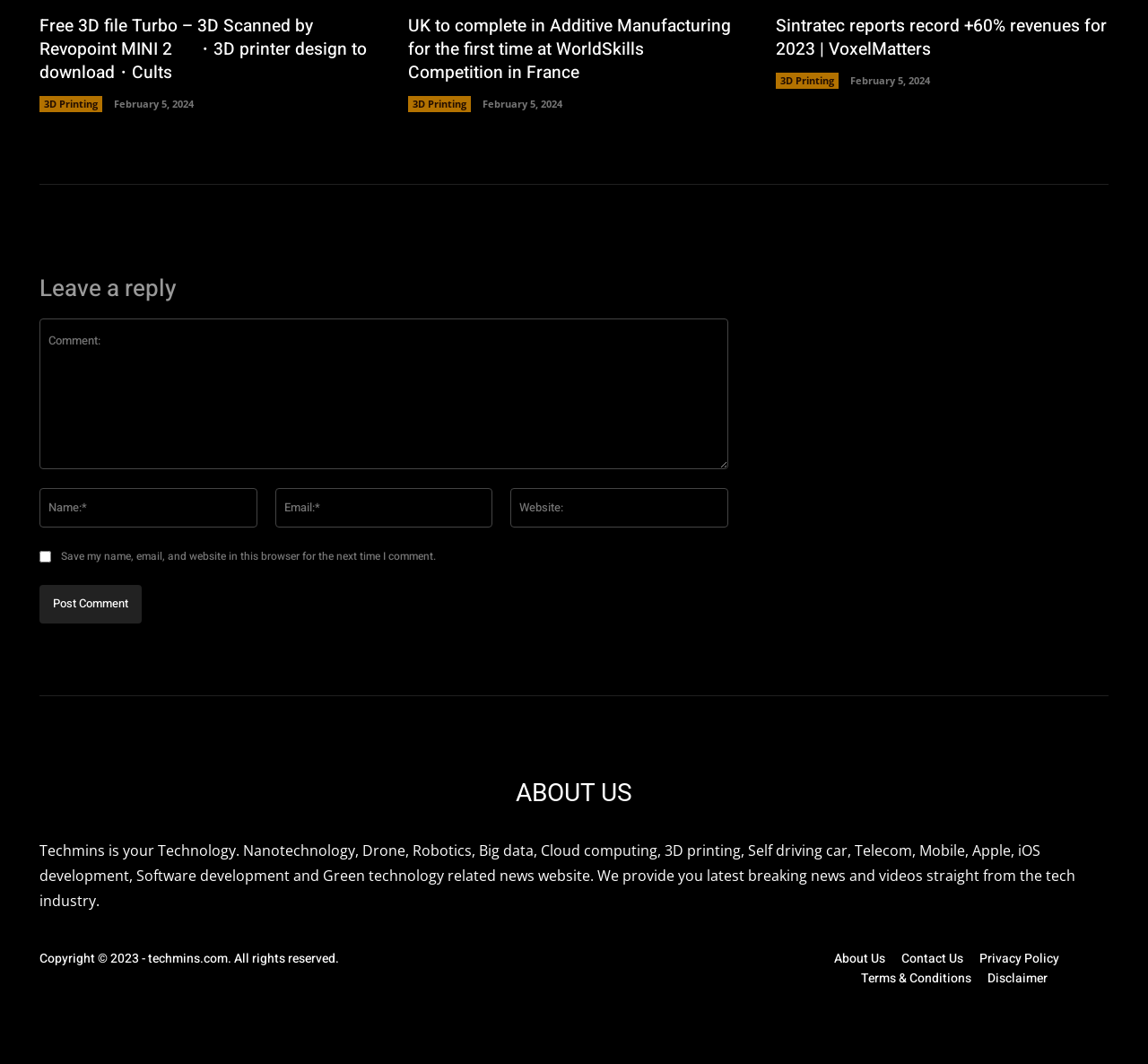Identify the bounding box coordinates of the area you need to click to perform the following instruction: "Click on the 'Post Comment' button".

[0.034, 0.55, 0.123, 0.586]